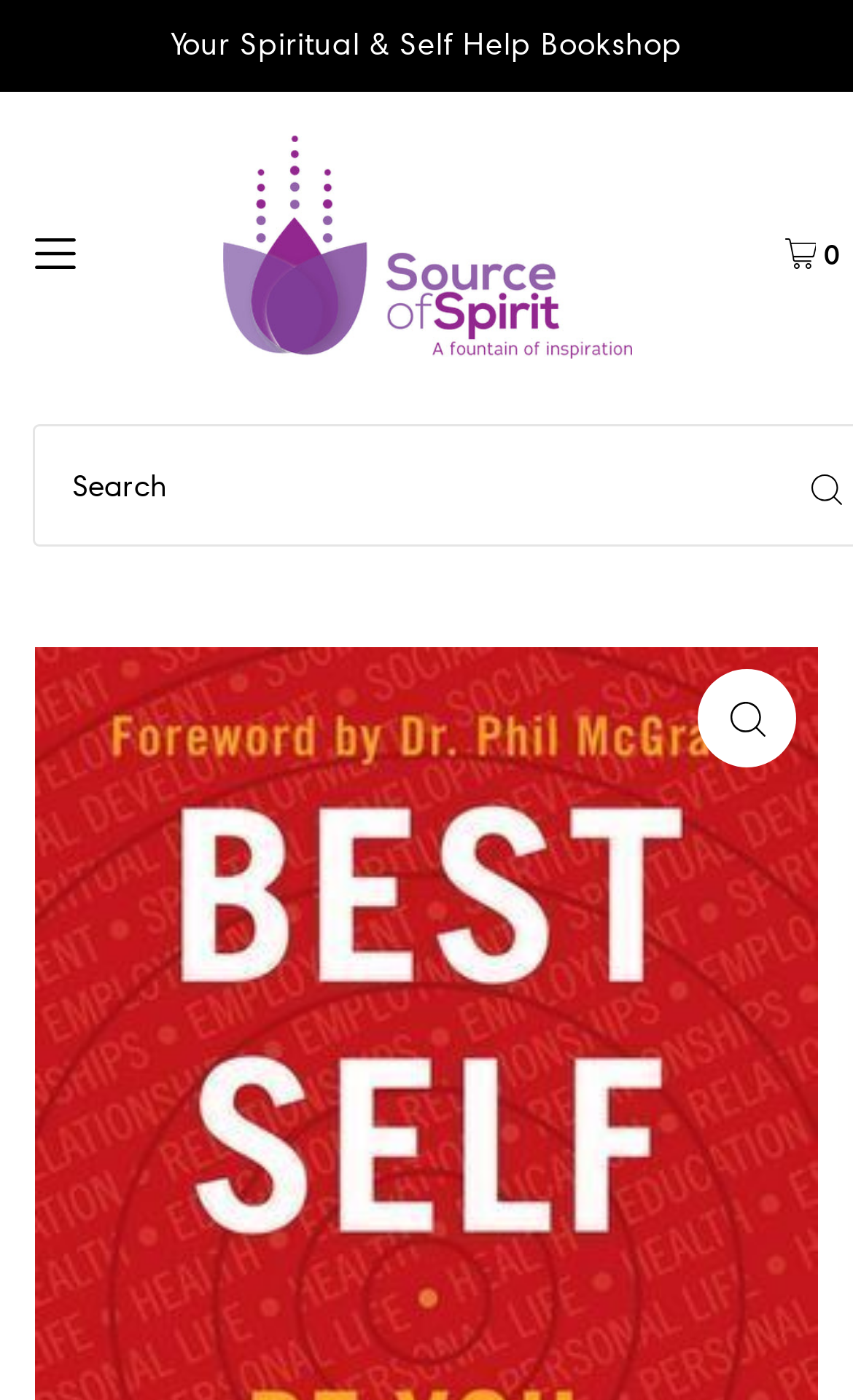What is the function of the link at the top right corner?
Answer the question with a detailed explanation, including all necessary information.

I found the answer by looking at the link element at the top right corner, which has the text 'Open cart'. This suggests that the link is used to open a shopping cart.